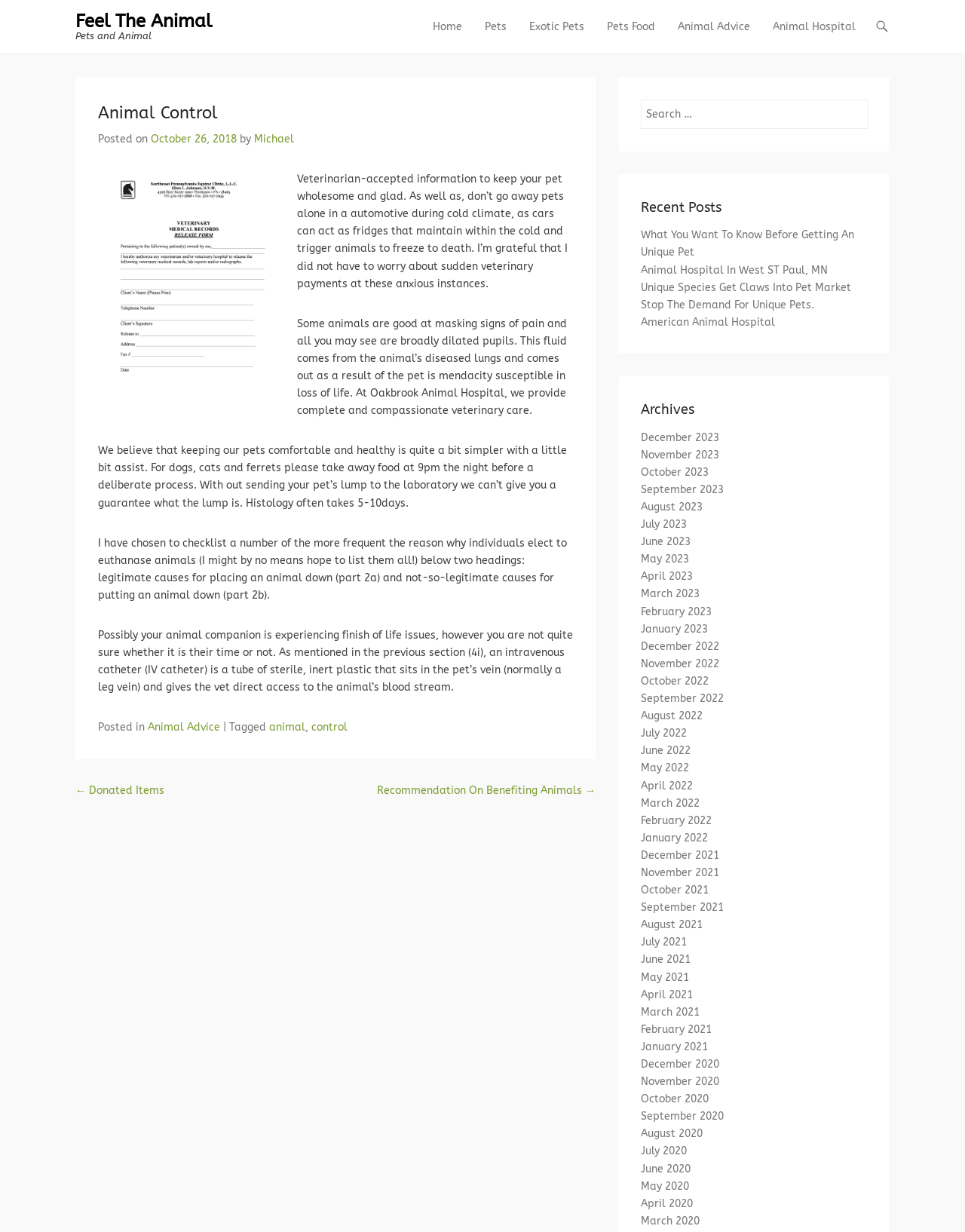How many links are there in the primary menu?
Provide a comprehensive and detailed answer to the question.

The primary menu is located at the top of the webpage and contains links to 'Home', 'Pets', 'Exotic Pets', 'Pets Food', 'Animal Advice', and 'Animal Hospital', which totals 6 links.